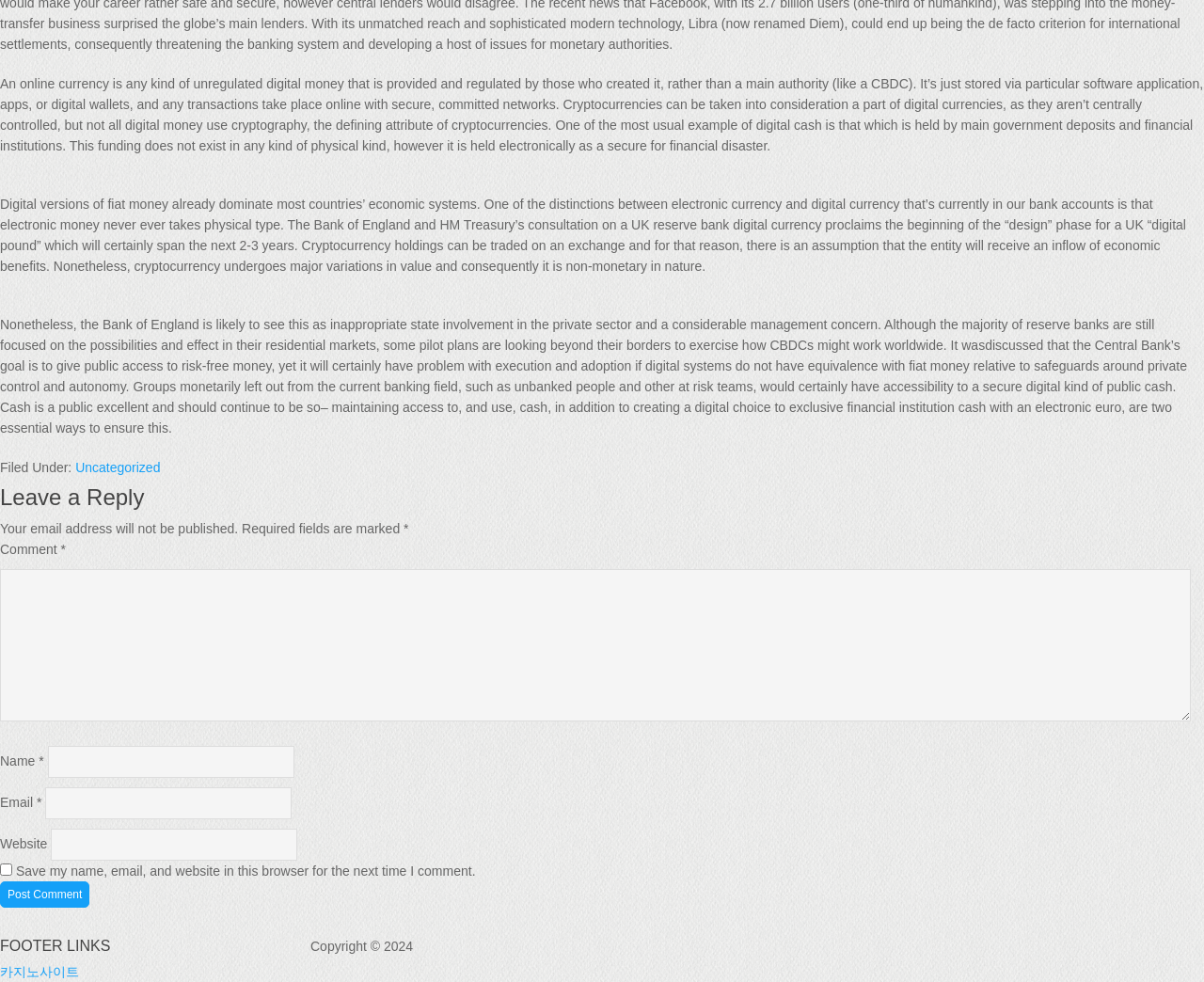Could you please study the image and provide a detailed answer to the question:
What is the purpose of the 'Save my name, email, and website' checkbox?

The checkbox is located in the comment section, and it allows users to save their name, email, and website information for the next time they comment on the webpage. This saves users from having to re-enter their information every time they want to comment.